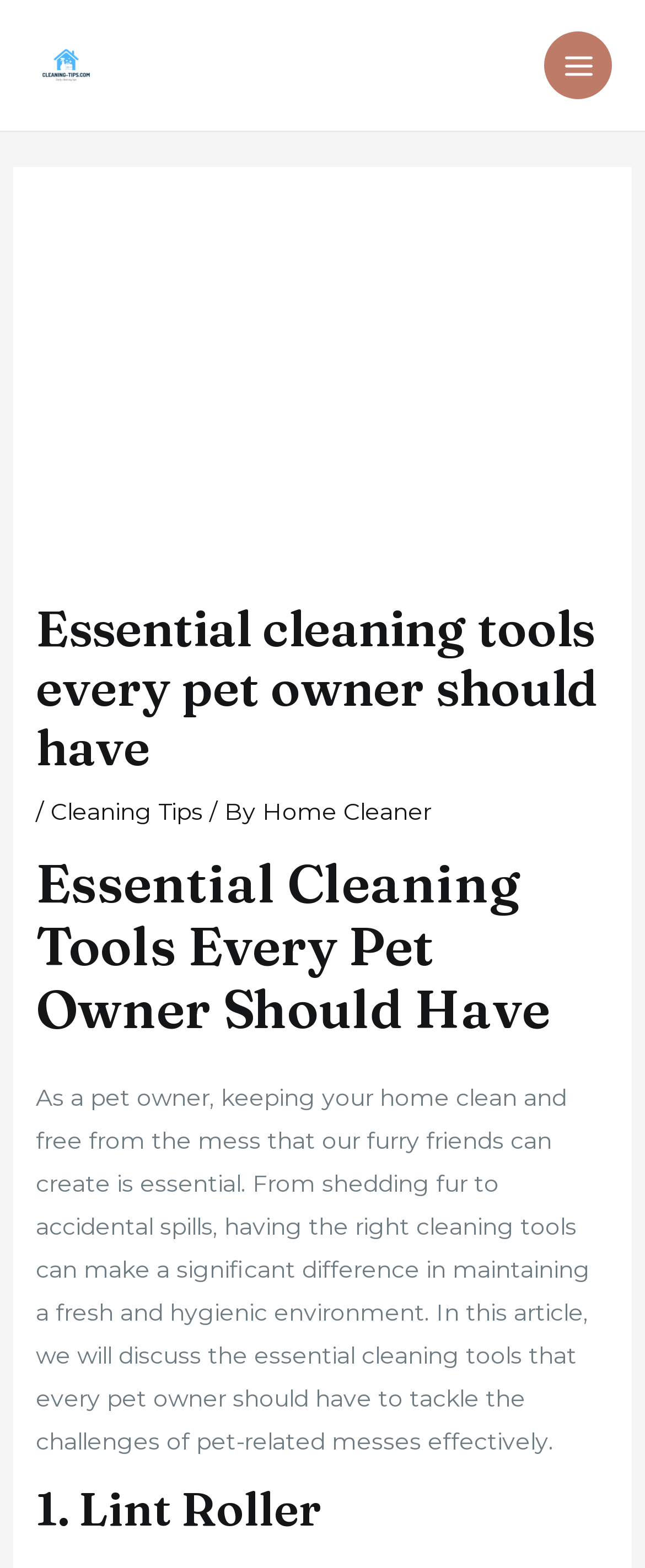Can you look at the image and give a comprehensive answer to the question:
How many sections are there in the main content?

By analyzing the webpage structure, I found that there are at least two sections in the main content, which are 'Essential cleaning tools every pet owner should have' and '1. Lint Roller'.